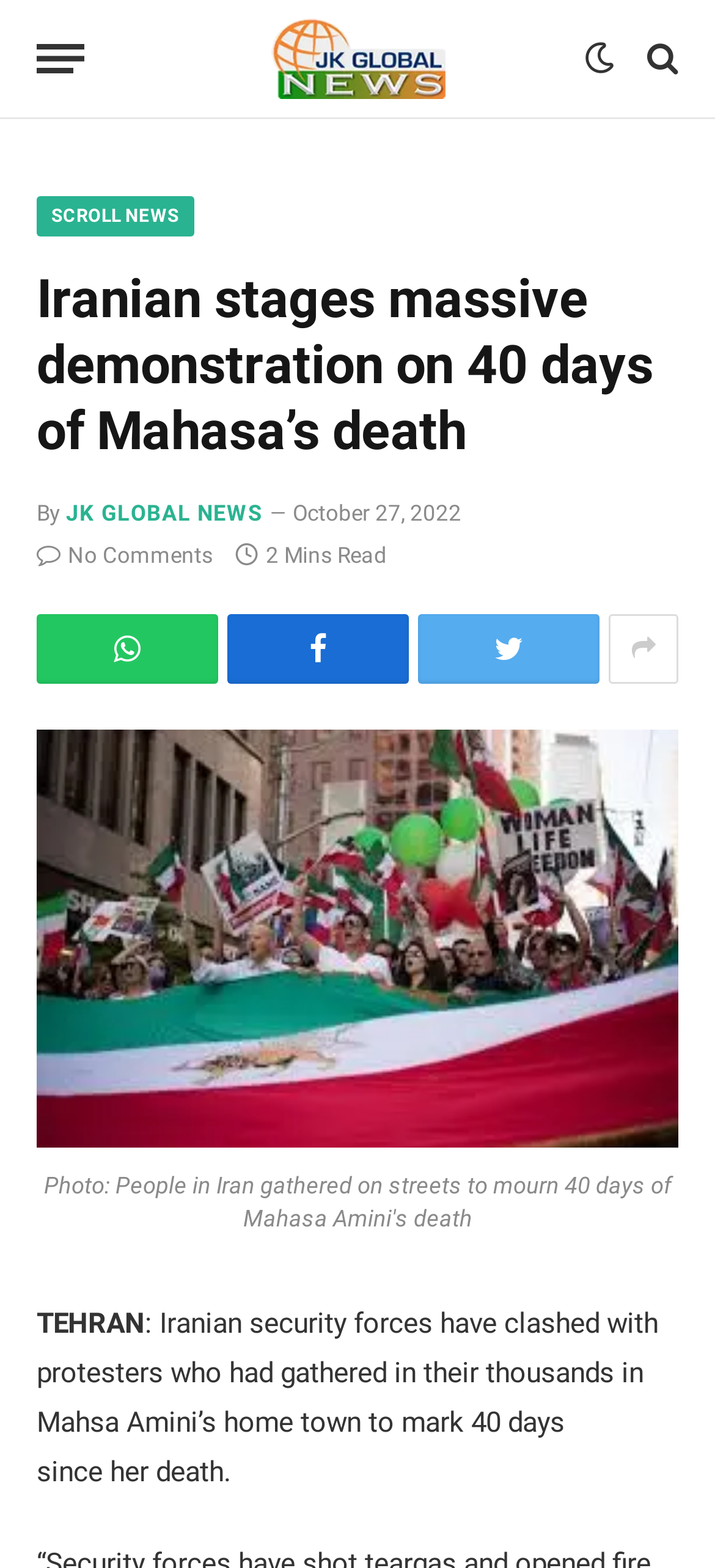Given the description of the UI element: "aria-label="Menu"", predict the bounding box coordinates in the form of [left, top, right, bottom], with each value being a float between 0 and 1.

[0.051, 0.011, 0.118, 0.064]